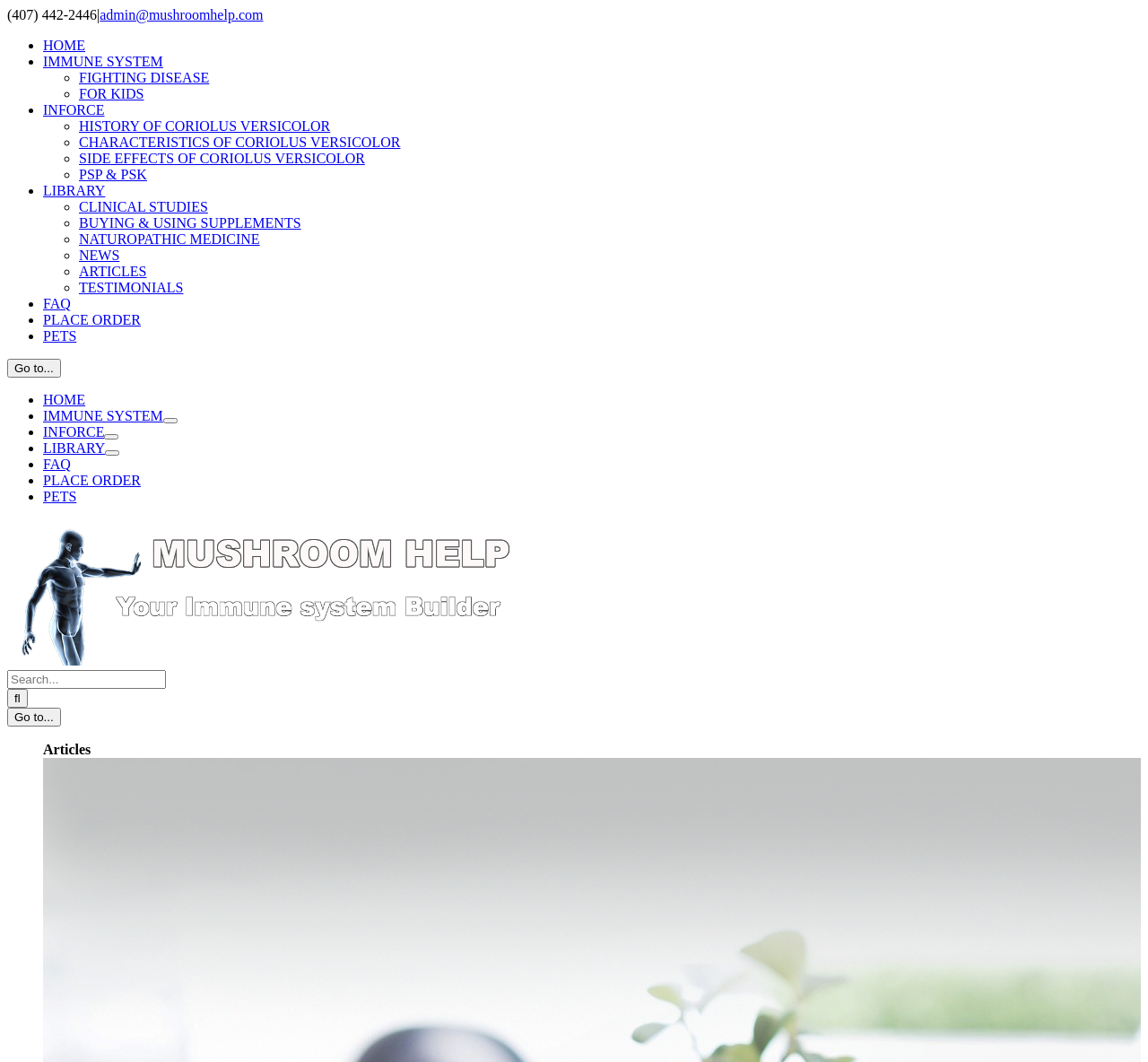Find the bounding box of the web element that fits this description: "alt="Mushroom Help Logo"".

[0.006, 0.616, 0.452, 0.63]